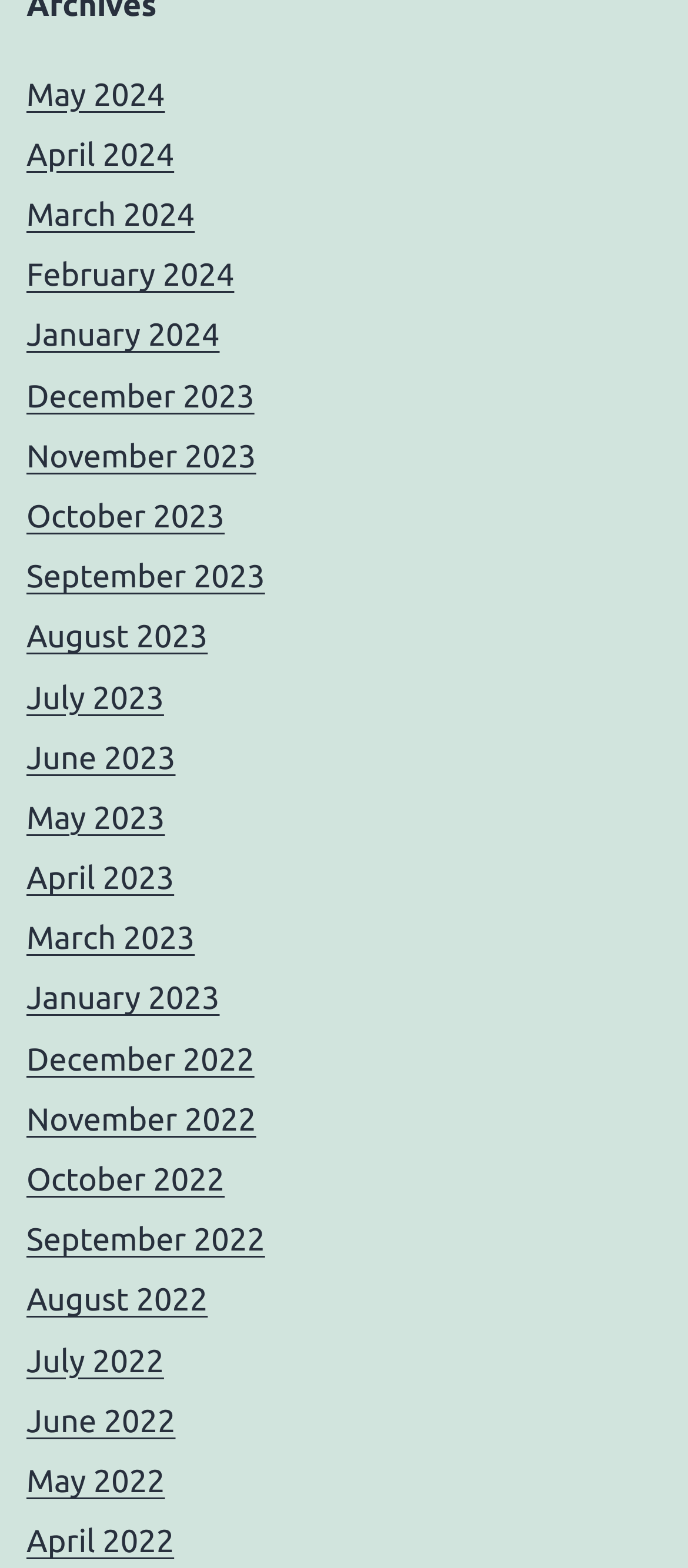Examine the screenshot and answer the question in as much detail as possible: Are there any months available in 2022?

By examining the list of links on the webpage, I can see that there are several links with '2022' in their text, indicating that there are months available in 2022.